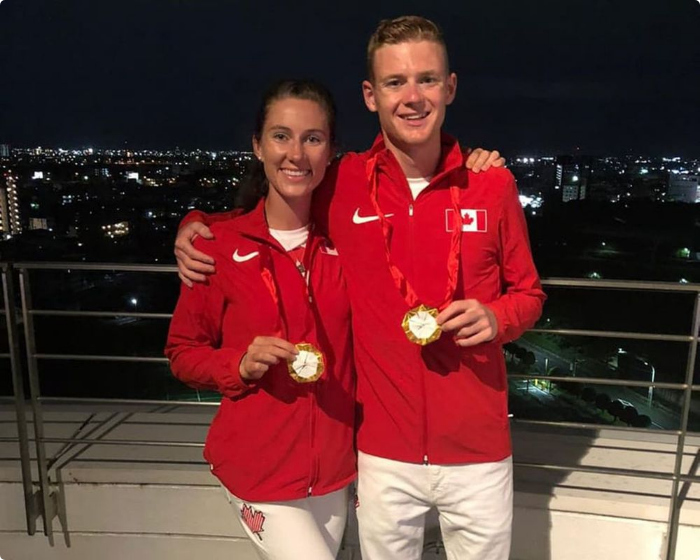Where are Natalia and John situated during the Opening Ceremonies?
Answer with a single word or short phrase according to what you see in the image.

Gifu, Japan